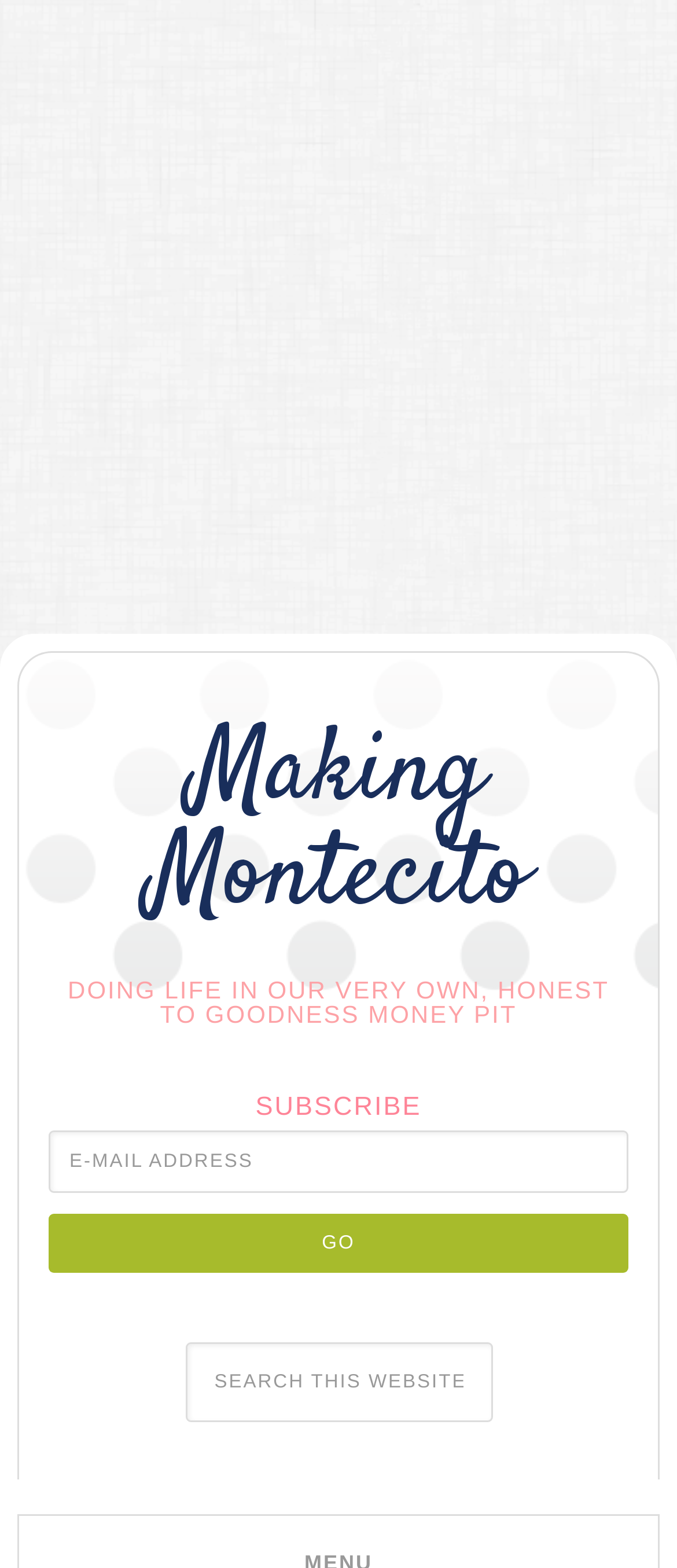Construct a comprehensive caption that outlines the webpage's structure and content.

The webpage appears to be a blog or personal website, with a focus on crafting and DIY projects. At the top of the page, there is a large advertisement that spans the entire width of the page. Below the advertisement, there is a link to the website's homepage, labeled "Making Montecito".

The main content of the page is a personal statement or introduction, which reads "DOING LIFE IN OUR VERY OWN, HONEST TO GOODNESS MONEY PIT". This text is centered on the page and takes up a significant amount of space.

To the right of the main content, there is a subscription section. This section is headed by a "SUBSCRIBE" title and contains a textbox where users can enter their email address. Below the textbox, there is a "Go" button. The button contains the text "GO" in a smaller font.

At the bottom of the page, there is a search function. This function consists of a search box where users can enter keywords, and a "Search" button to the right of the box. The button contains the text "SEARCH" in a smaller font.

There are no images on the page, aside from the advertisement at the top. The overall layout is simple and easy to navigate, with clear headings and concise text.